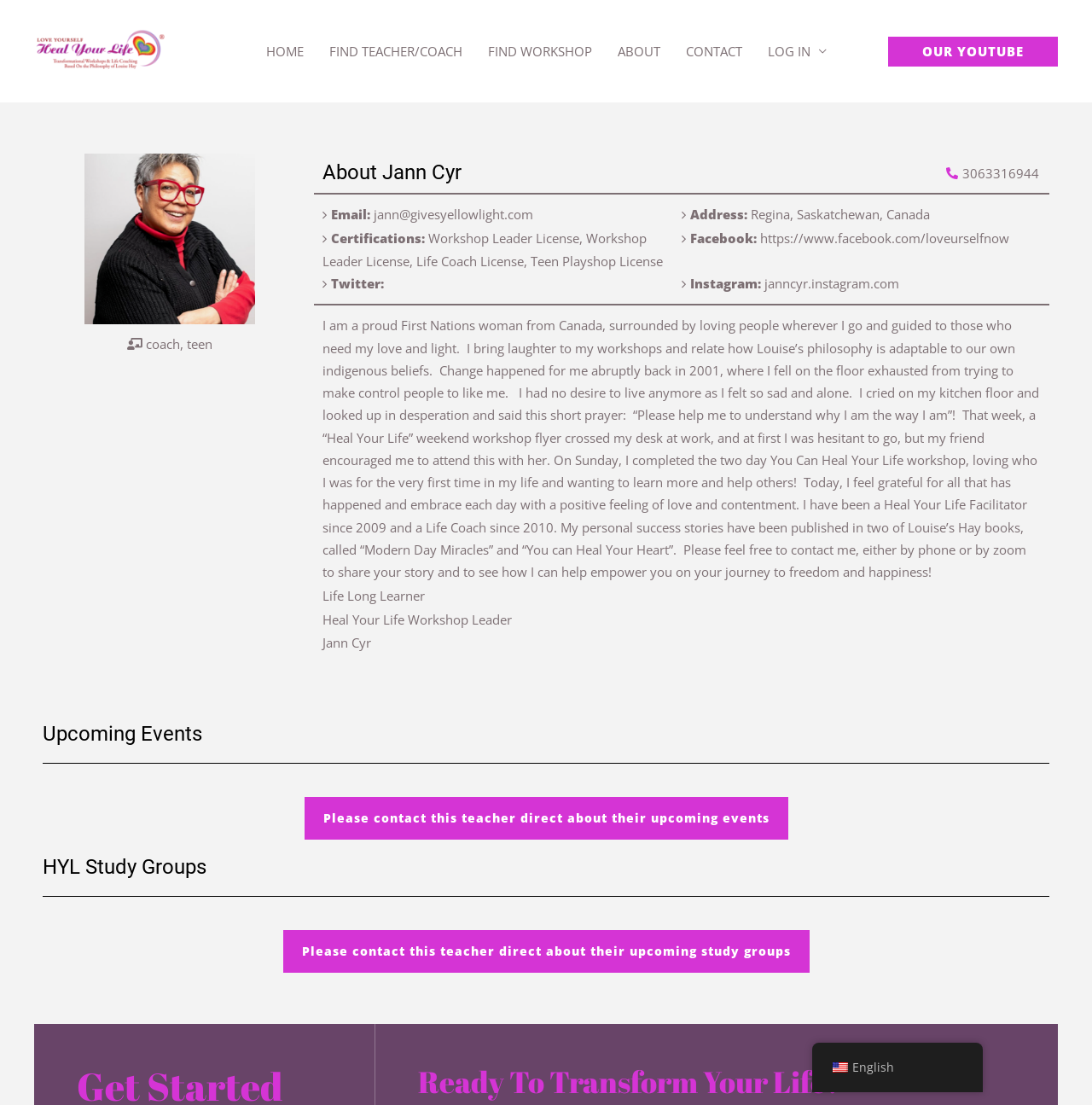Find the bounding box coordinates of the clickable region needed to perform the following instruction: "Click the 'Swapnaja Achintalwar' link". The coordinates should be provided as four float numbers between 0 and 1, i.e., [left, top, right, bottom].

None